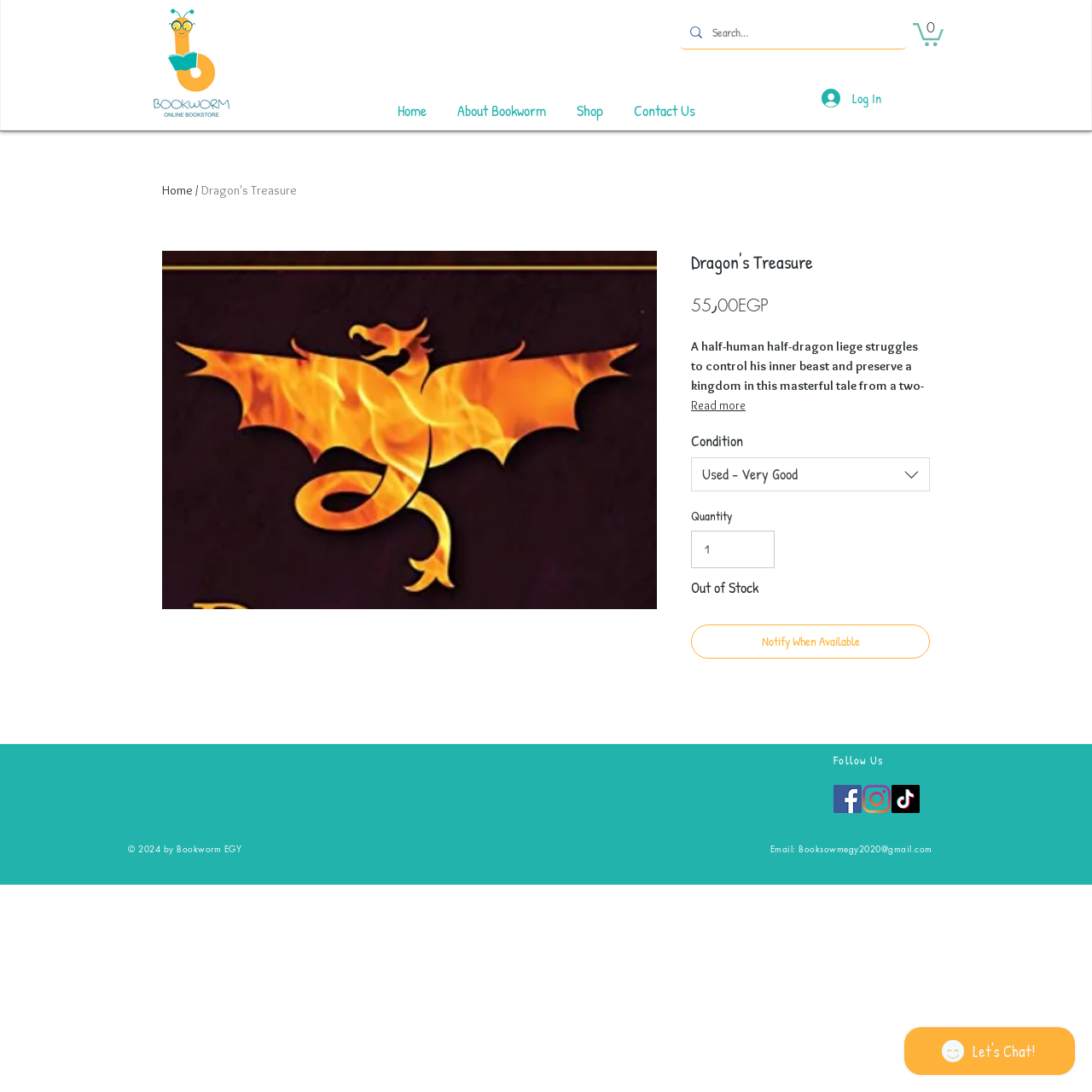Can you find the bounding box coordinates for the element to click on to achieve the instruction: "Log in to your account"?

[0.741, 0.077, 0.805, 0.103]